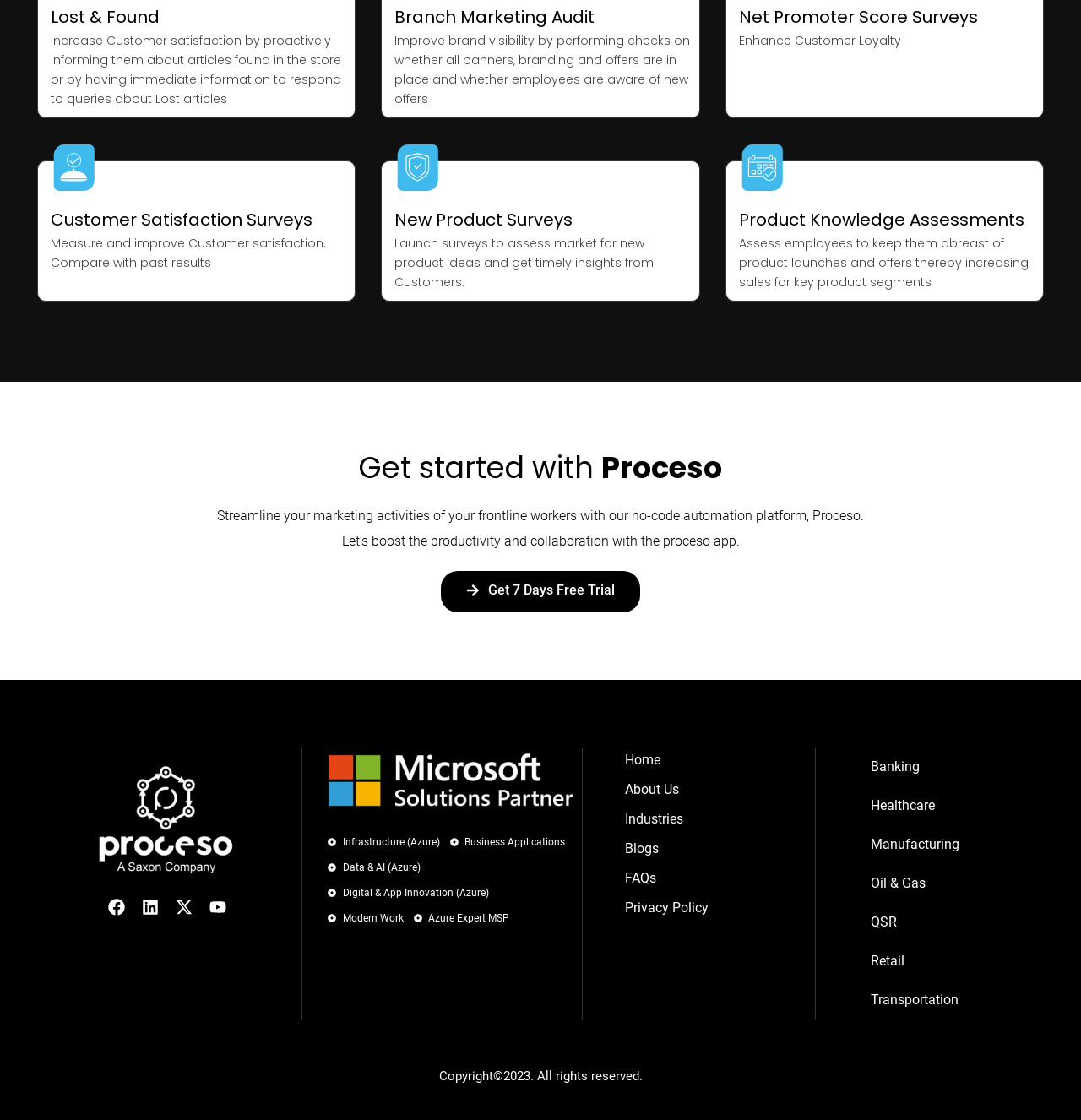What is the purpose of Net Promoter Score Surveys?
Please respond to the question thoroughly and include all relevant details.

The Net Promoter Score Surveys are used to measure and improve customer satisfaction, which can ultimately enhance customer loyalty.